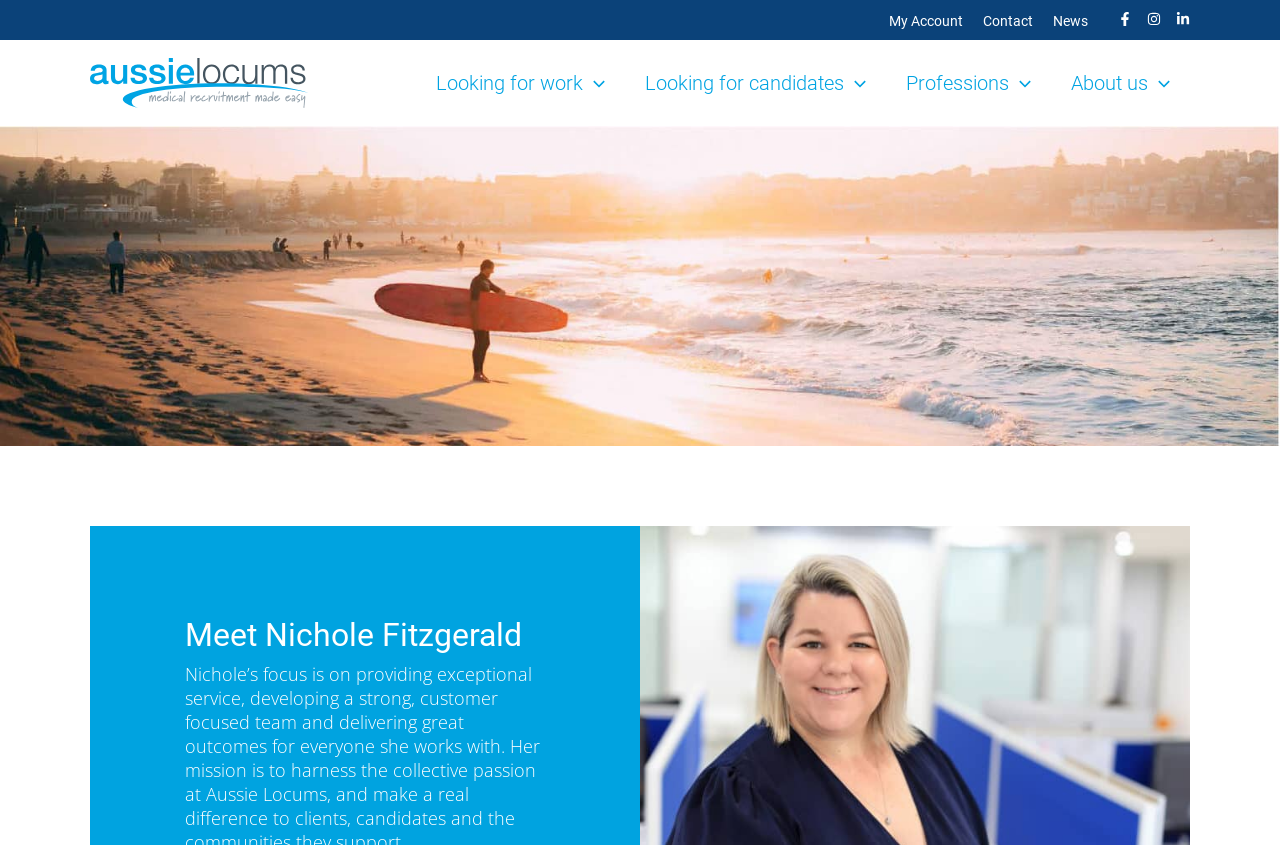For the following element description, predict the bounding box coordinates in the format (top-left x, top-left y, bottom-right x, bottom-right y). All values should be floating point numbers between 0 and 1. Description: parent_node: Professions aria-label="Menu Toggle"

[0.788, 0.074, 0.805, 0.122]